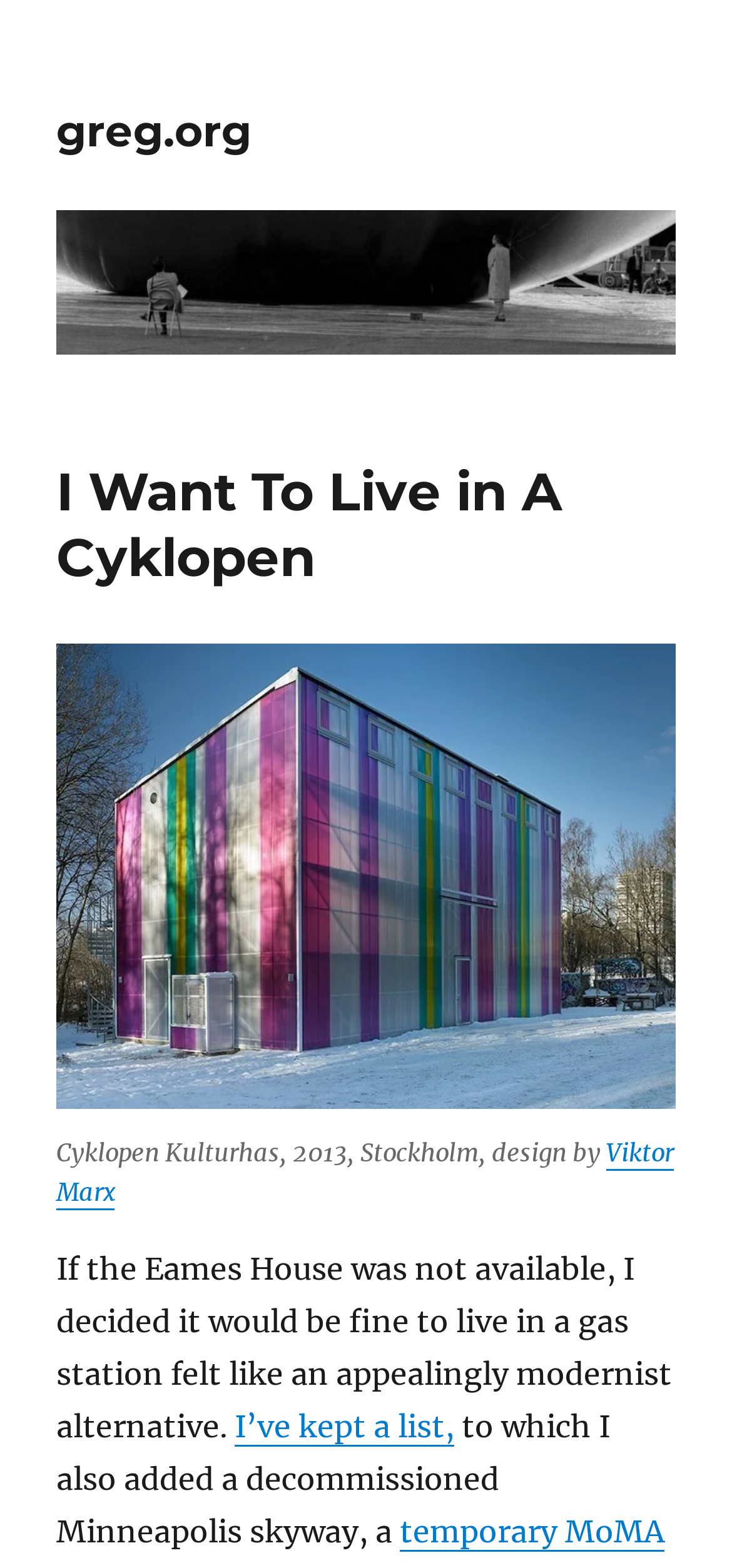What is the name of the designer of Cyklopen Kulturhas?
Can you give a detailed and elaborate answer to the question?

I found the answer by looking at the figure caption, which mentions 'design by Viktor Marx'.